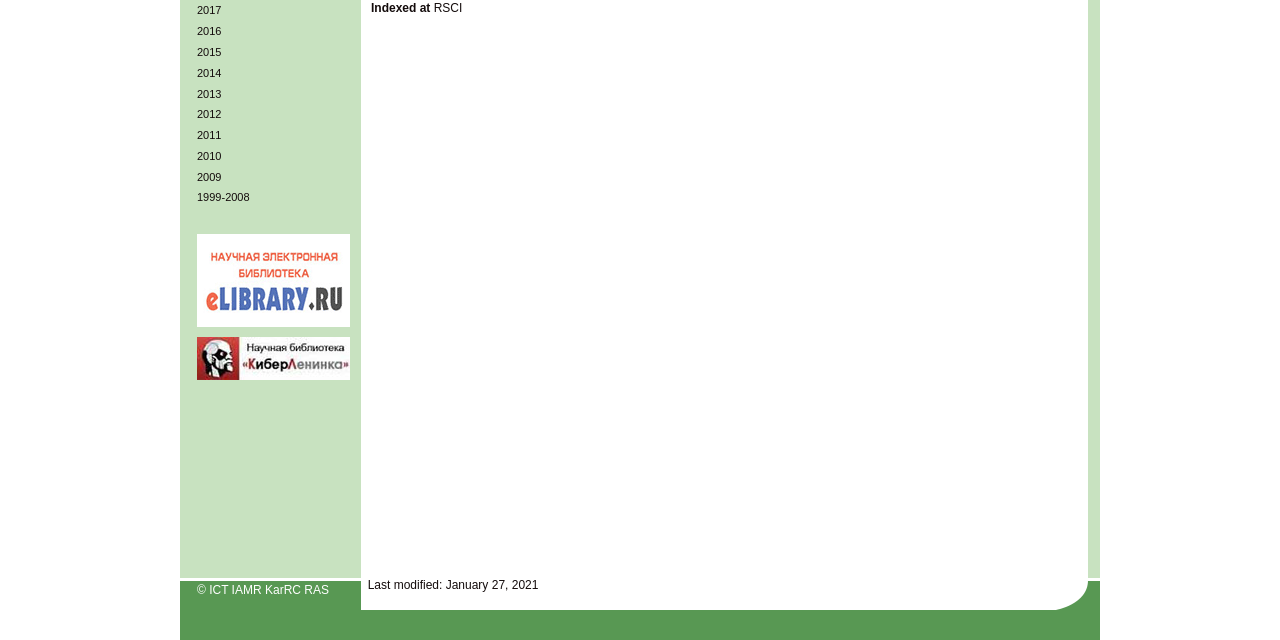Find the bounding box of the element with the following description: "1999-2008". The coordinates must be four float numbers between 0 and 1, formatted as [left, top, right, bottom].

[0.154, 0.299, 0.195, 0.318]